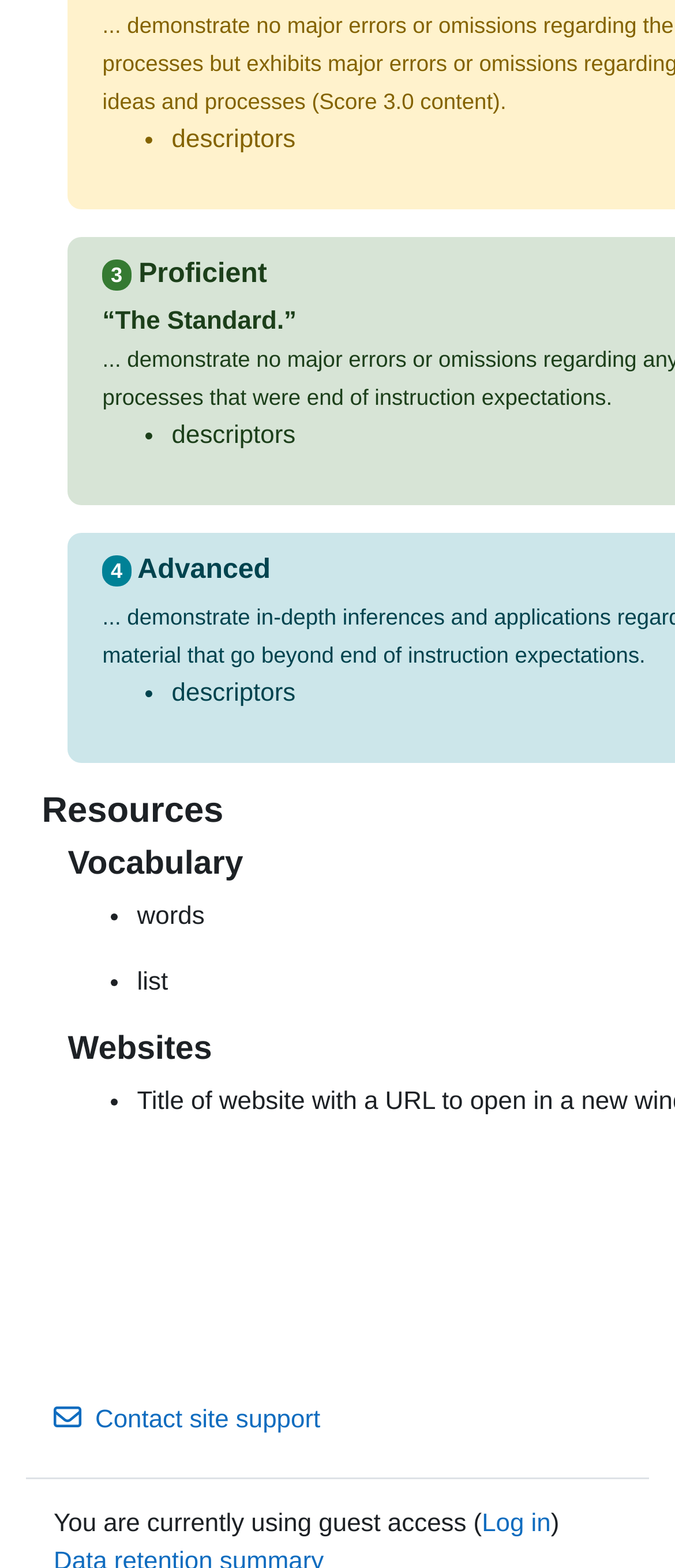Using the information in the image, give a comprehensive answer to the question: 
Is the user currently logged in?

I found a StaticText element with the text 'You are currently using guest access (' and a link element with the text 'Log in' nearby. This suggests that the user is not currently logged in and needs to log in to access more features.